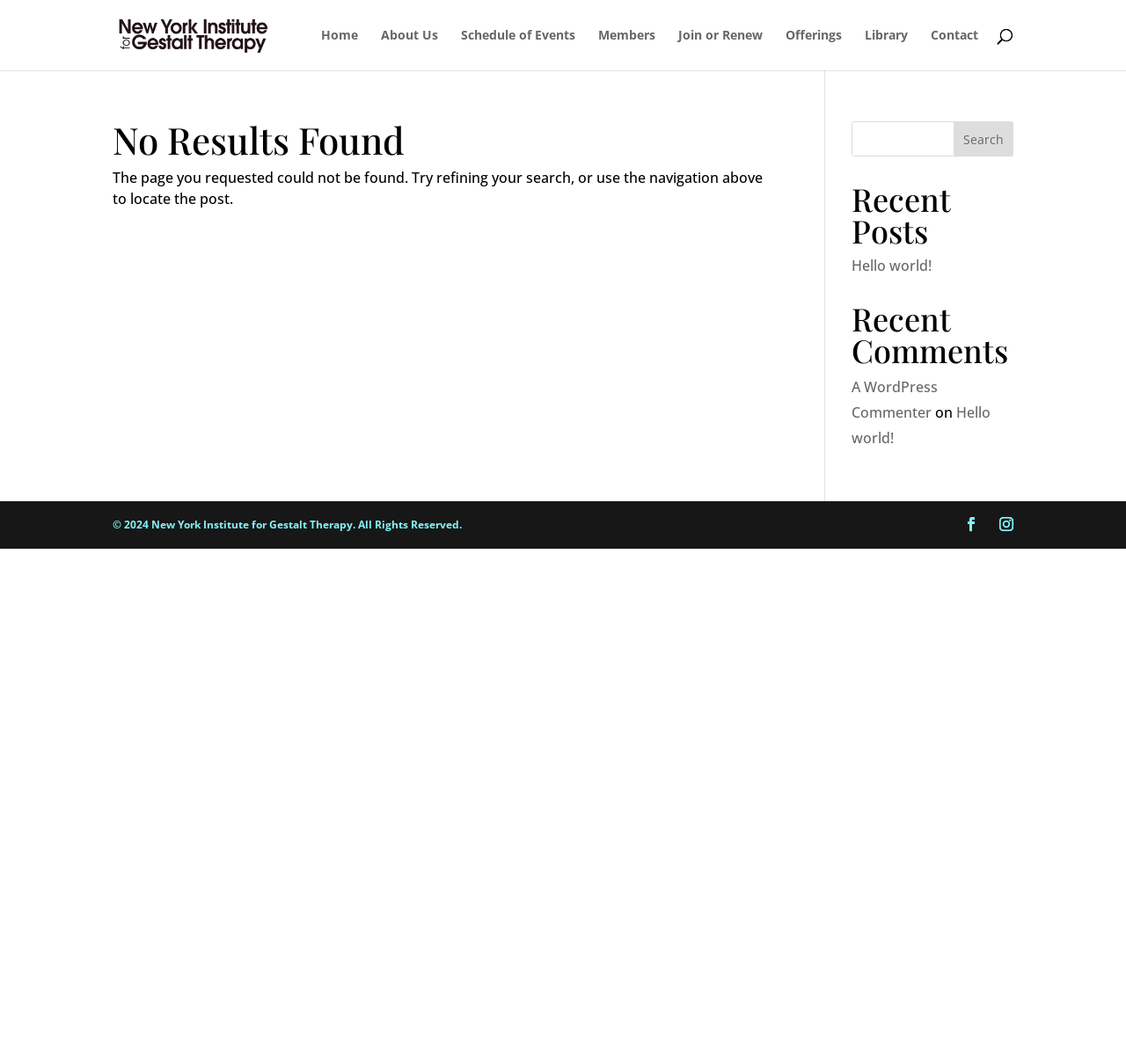Observe the image and answer the following question in detail: What is the name of the institute?

The name of the institute can be found in the top-left corner of the webpage, where it is written as 'New York Institute for Gestalt Therapy' in a link format.